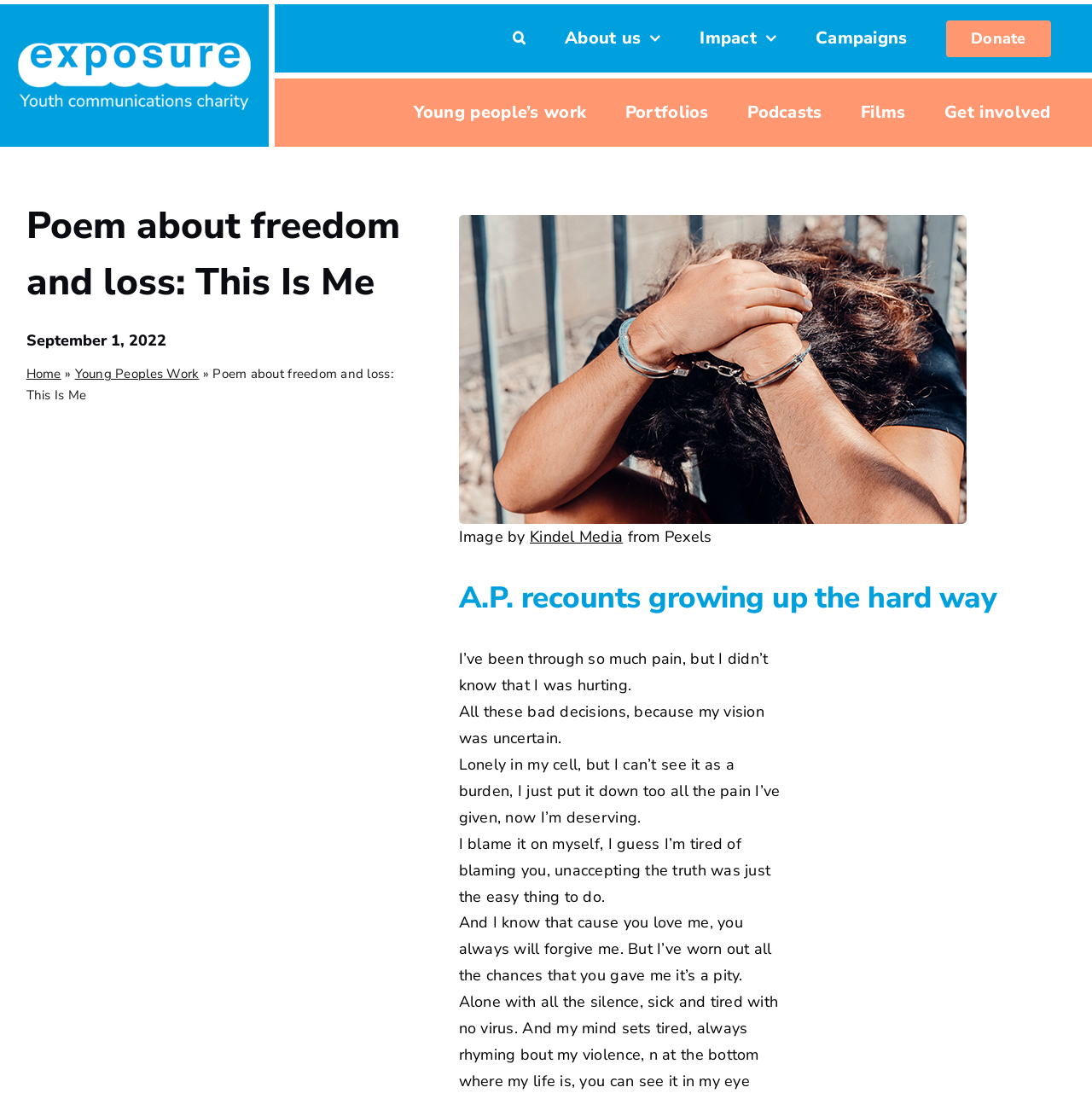Respond to the following question with a brief word or phrase:
What is the poem about?

Freedom and loss